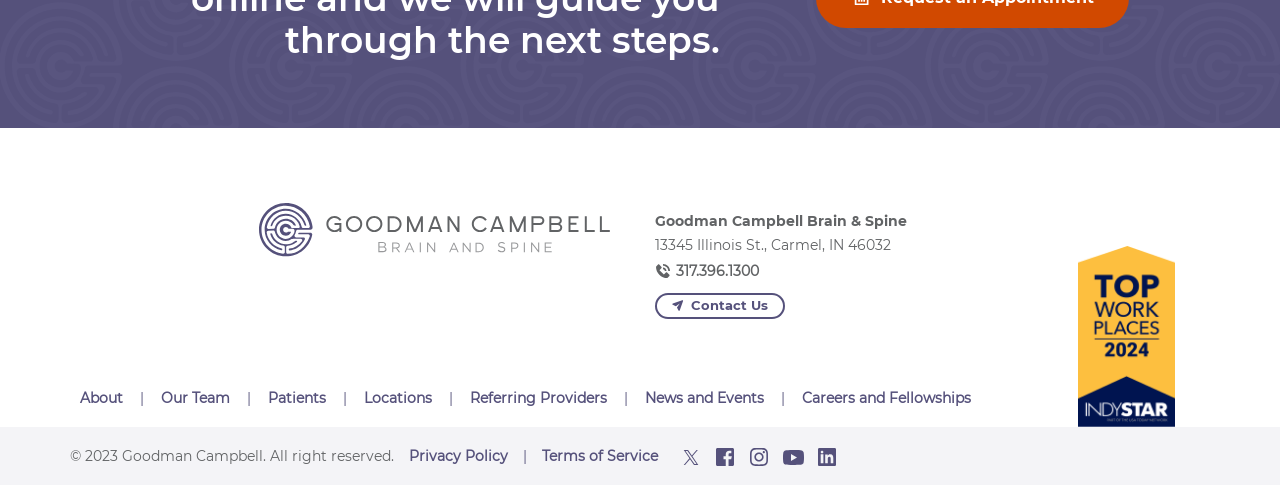Could you provide the bounding box coordinates for the portion of the screen to click to complete this instruction: "Call 317.396.1300"?

[0.512, 0.53, 0.593, 0.588]